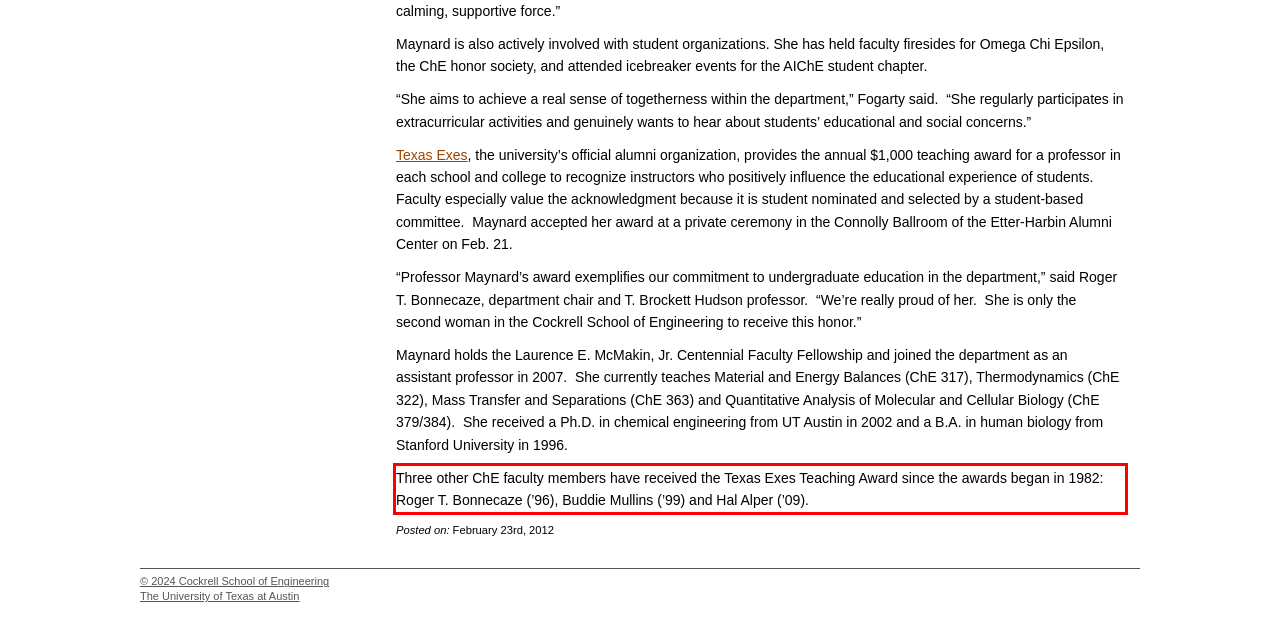You are provided with a screenshot of a webpage containing a red bounding box. Please extract the text enclosed by this red bounding box.

Three other ChE faculty members have received the Texas Exes Teaching Award since the awards began in 1982: Roger T. Bonnecaze (’96), Buddie Mullins (’99) and Hal Alper (’09).